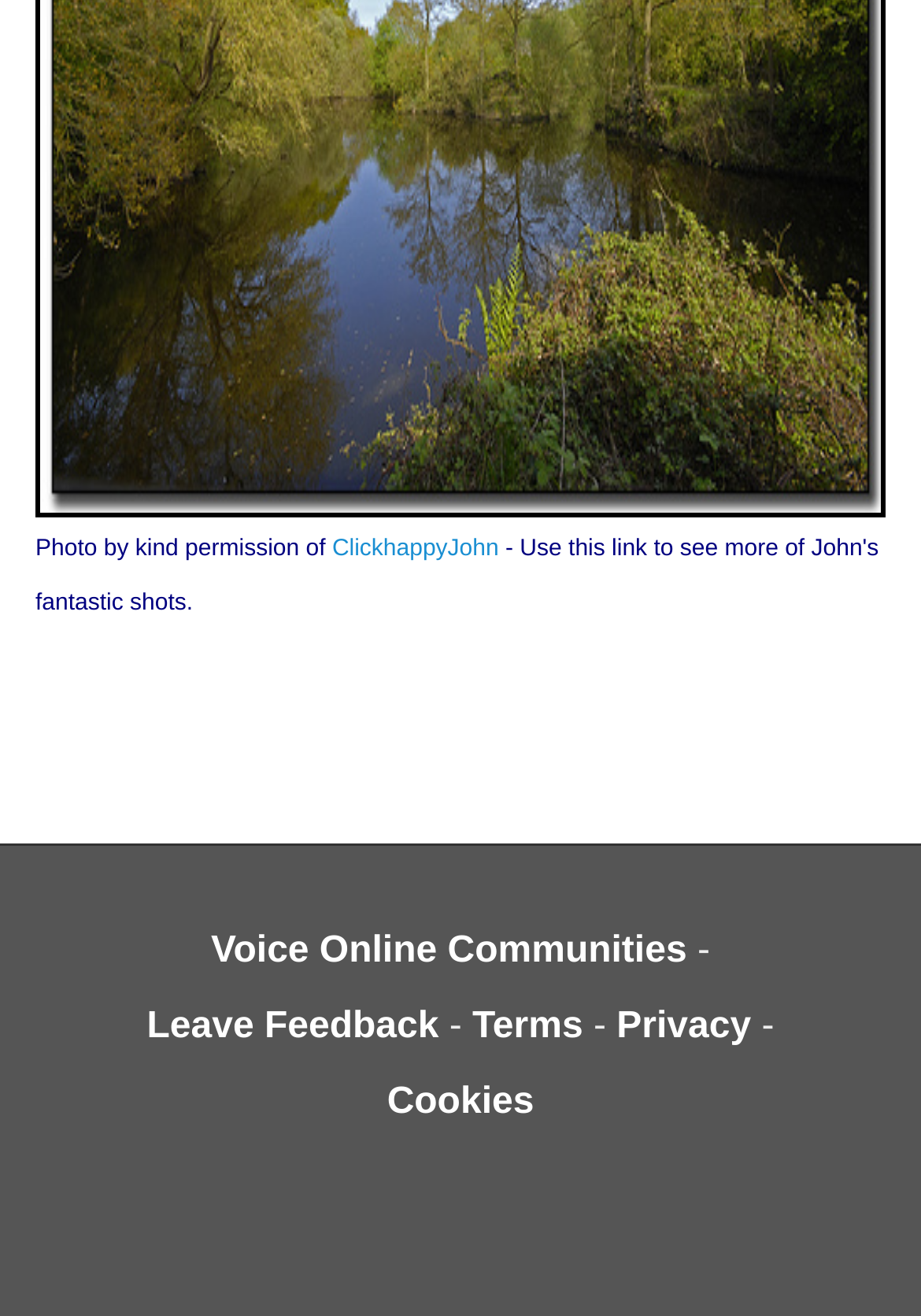Using the information in the image, give a comprehensive answer to the question: 
What are the options available at the bottom of the page?

At the bottom of the page, there are five links available, which are 'Voice Online Communities', 'Leave Feedback', 'Terms', 'Privacy', and 'Cookies'. These links are likely to provide additional information or functionality related to the website.